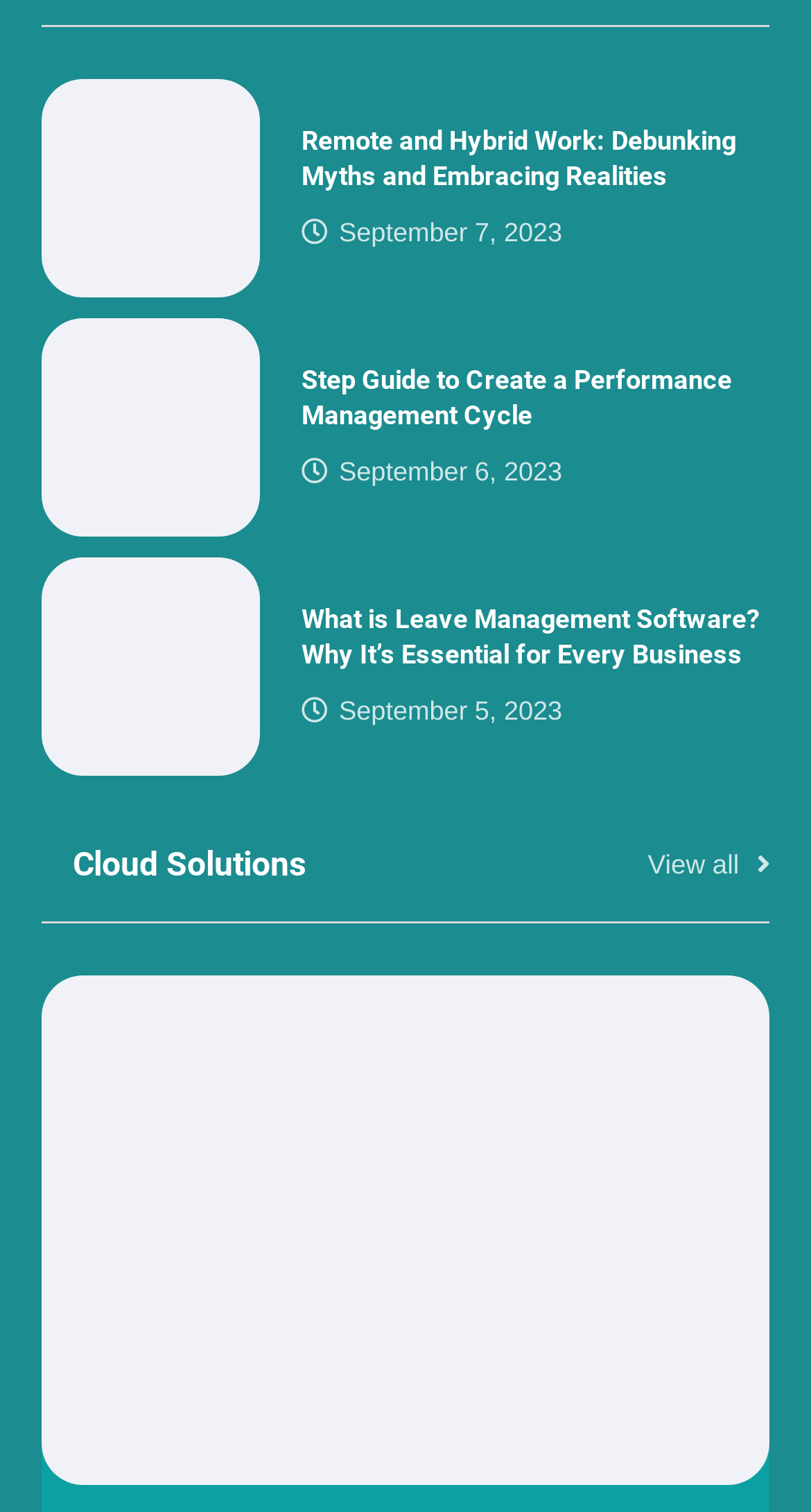How many articles are listed?
Analyze the screenshot and provide a detailed answer to the question.

I counted the number of headings that describe article titles, which are 'Remote and Hybrid Work: Debunking Myths and Embracing Realities', 'Step Guide to Create a Performance Management Cycle', and 'What is Leave Management Software? Why It’s Essential for Every Business'. There are three of them.